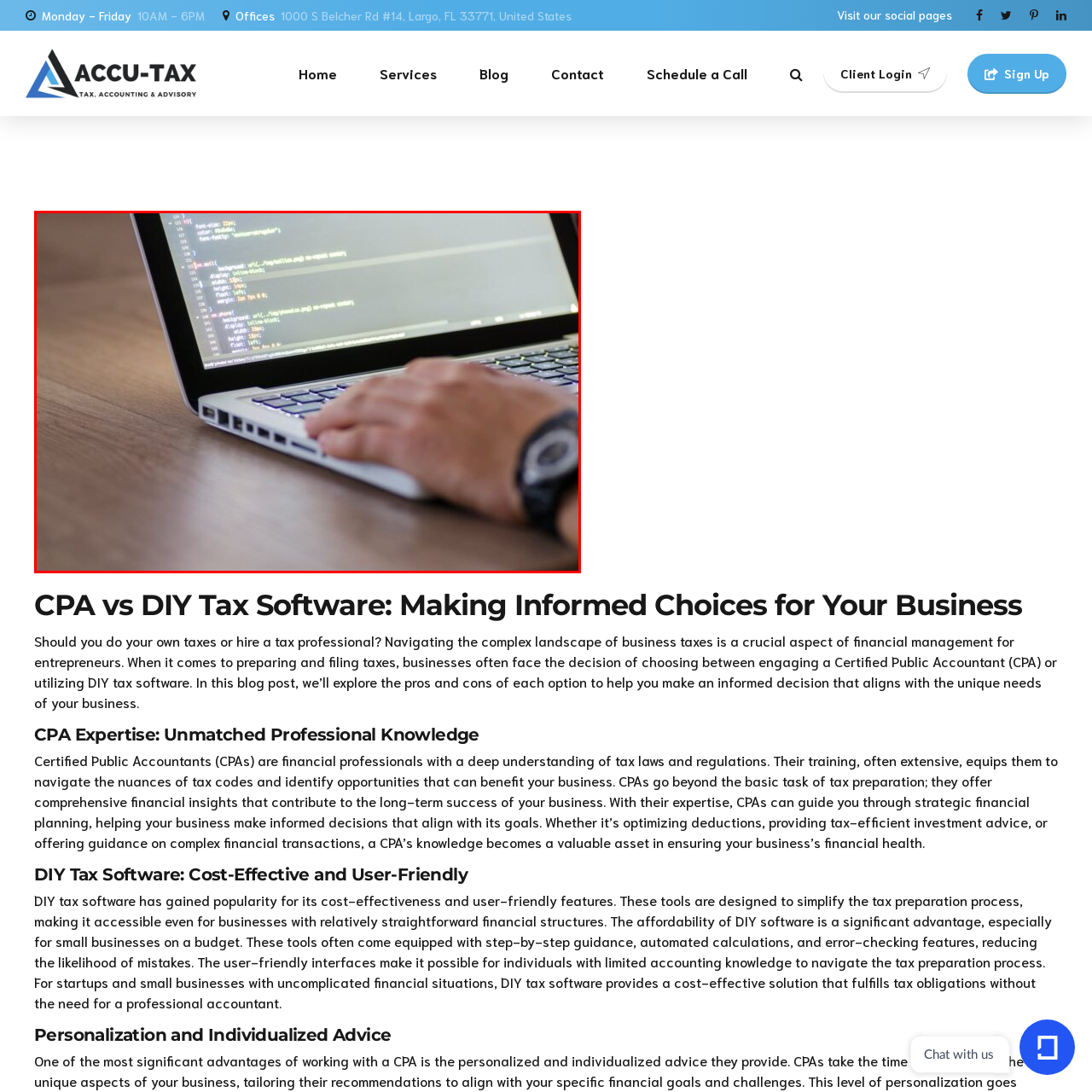Direct your attention to the image enclosed by the red boundary, What is the hand wearing? 
Answer concisely using a single word or phrase.

A watch